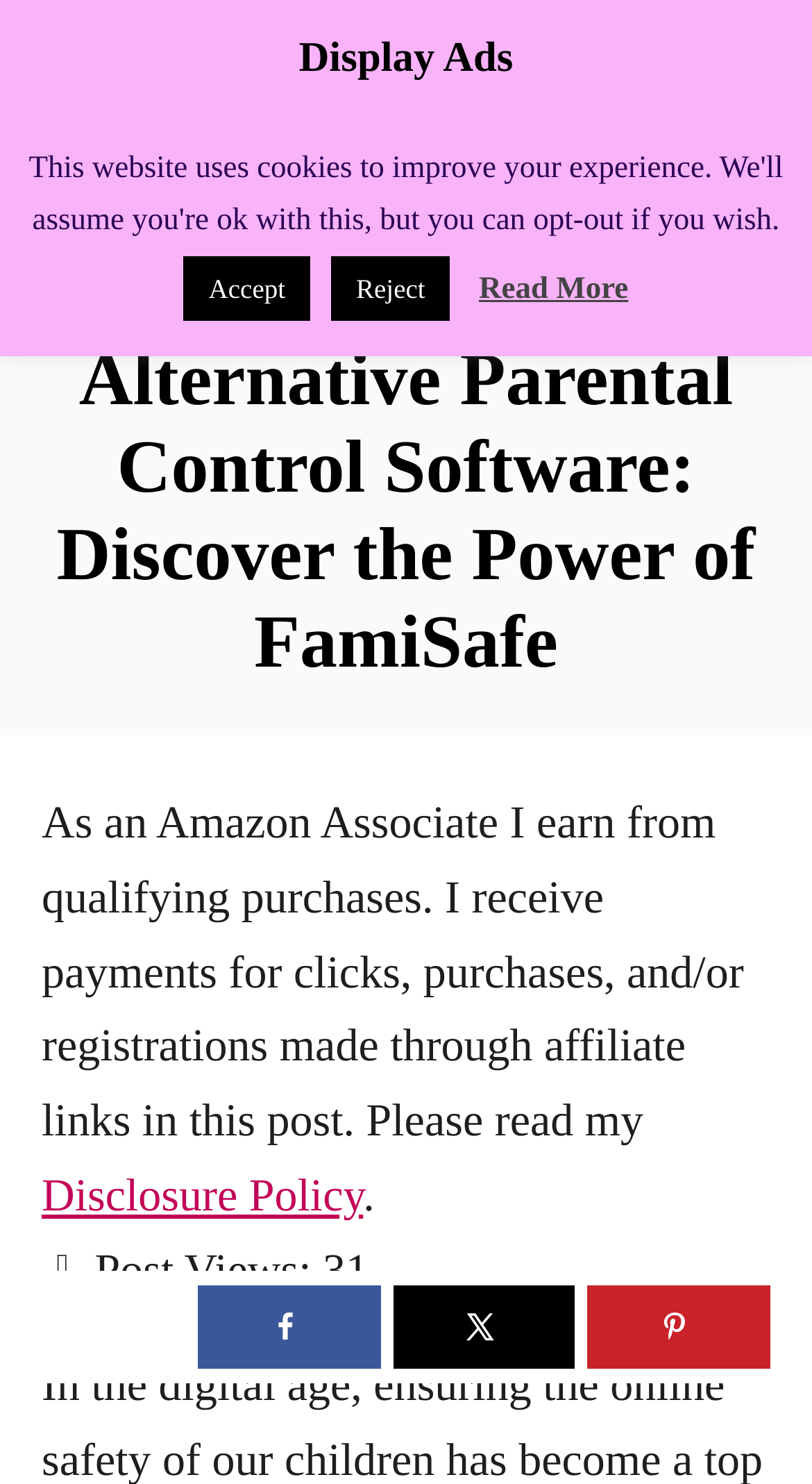Find and indicate the bounding box coordinates of the region you should select to follow the given instruction: "Share on Facebook".

[0.244, 0.866, 0.468, 0.922]